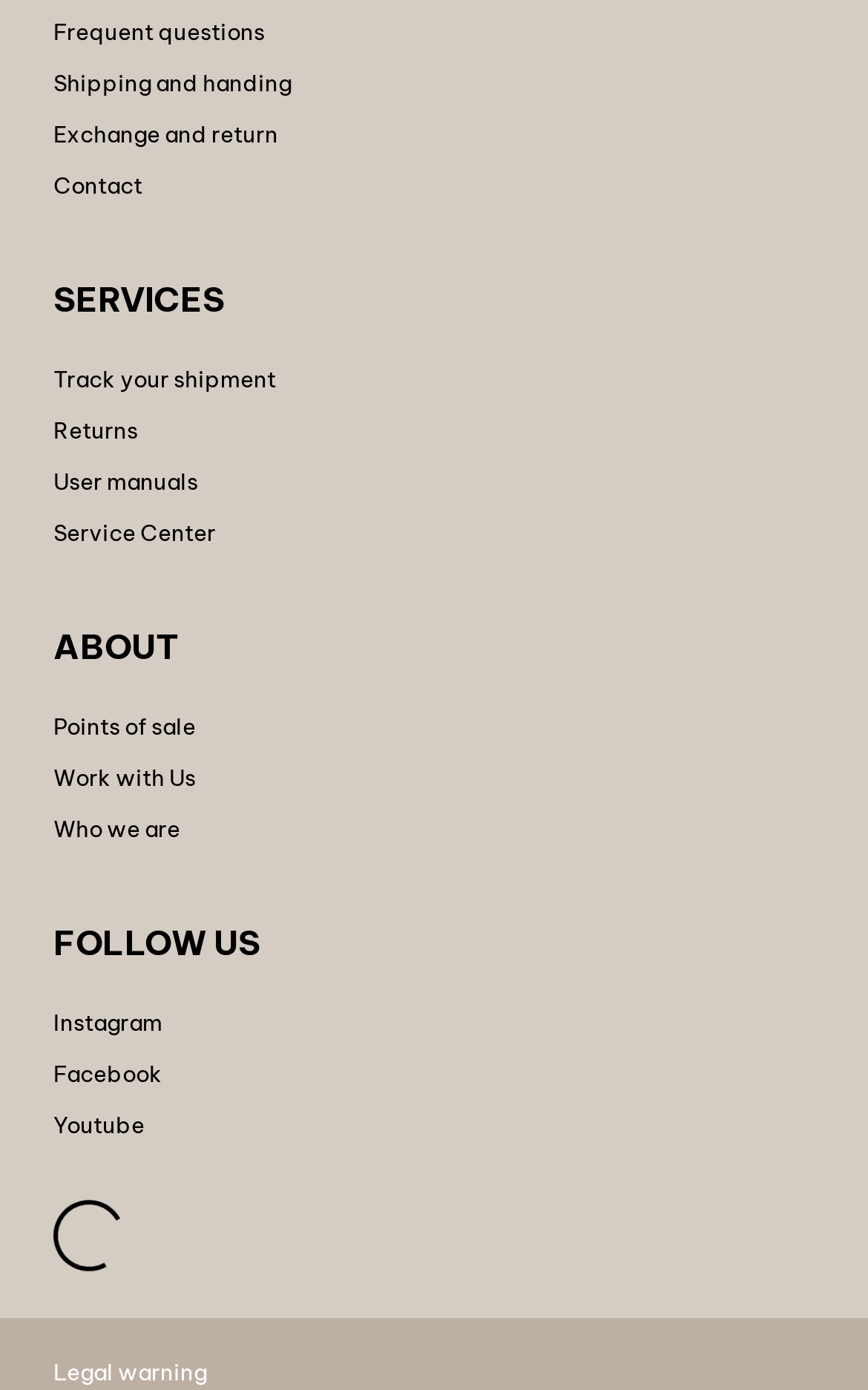Please look at the image and answer the question with a detailed explanation: What is the category above 'Track your shipment'?

The category above 'Track your shipment' is 'SERVICES' which is a static text element located at [0.062, 0.2, 0.259, 0.231]. This category is likely a section header for the services provided by the website.